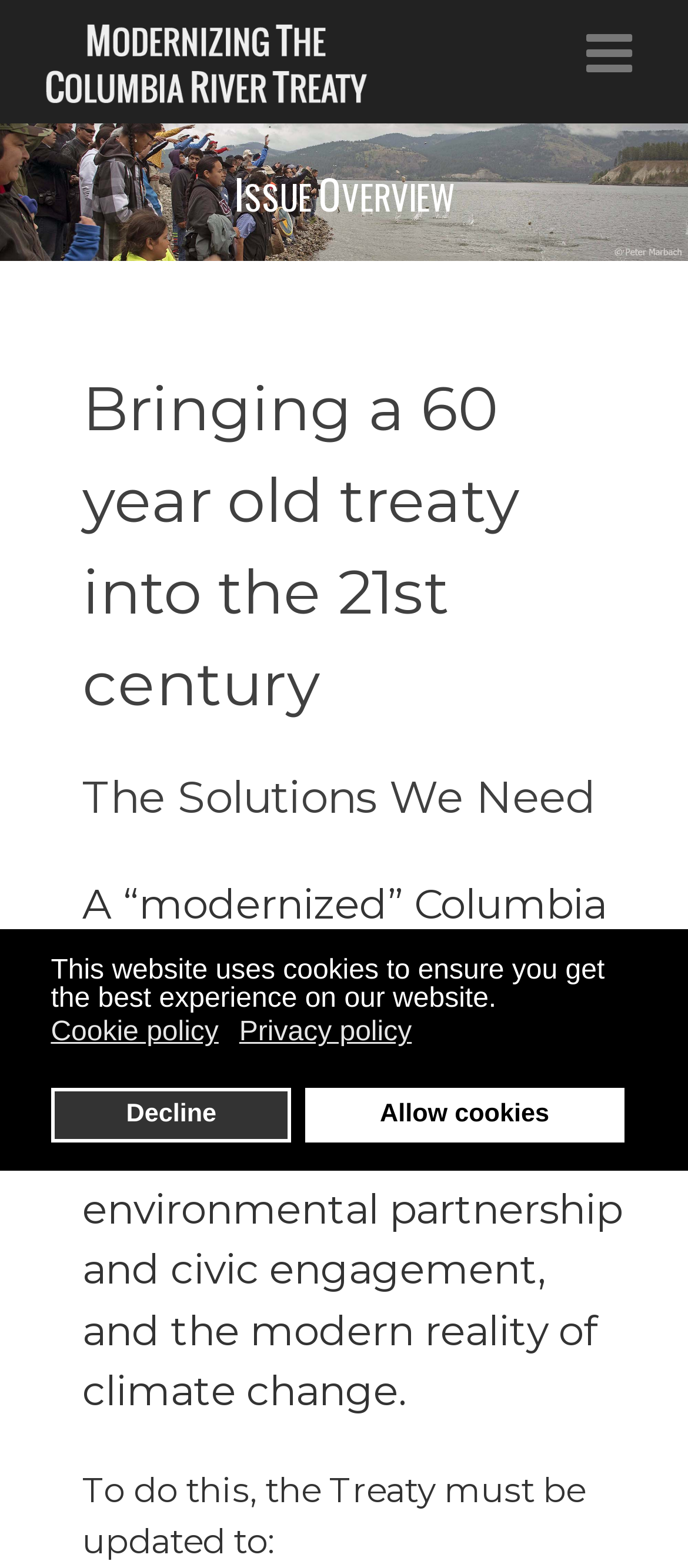Identify and provide the bounding box coordinates of the UI element described: "alt="Modernizing the Columbia River Treaty"". The coordinates should be formatted as [left, top, right, bottom], with each number being a float between 0 and 1.

[0.064, 0.025, 0.536, 0.052]